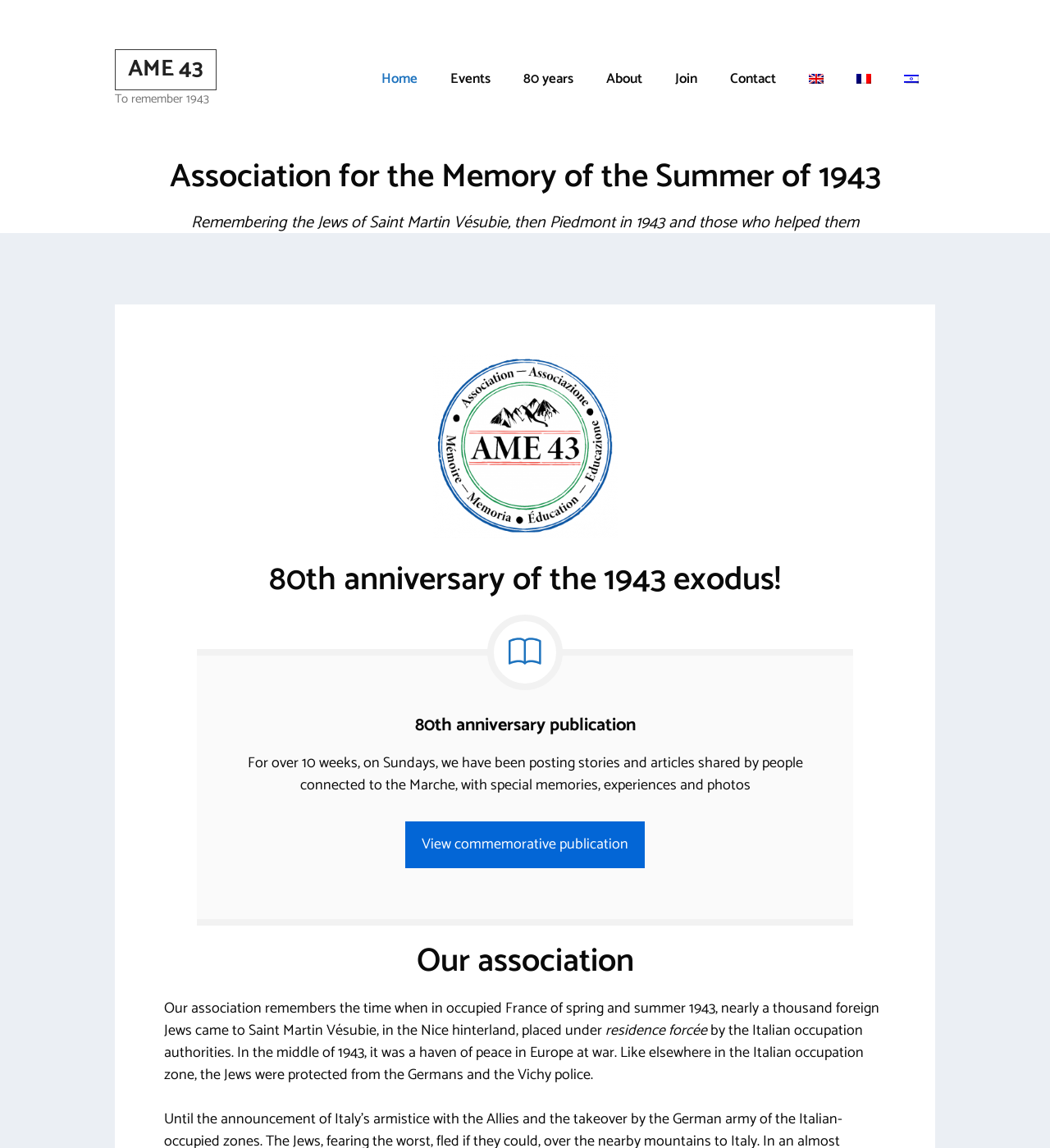What type of content has been posted on Sundays for over 10 weeks?
Based on the image, give a concise answer in the form of a single word or short phrase.

Stories and articles